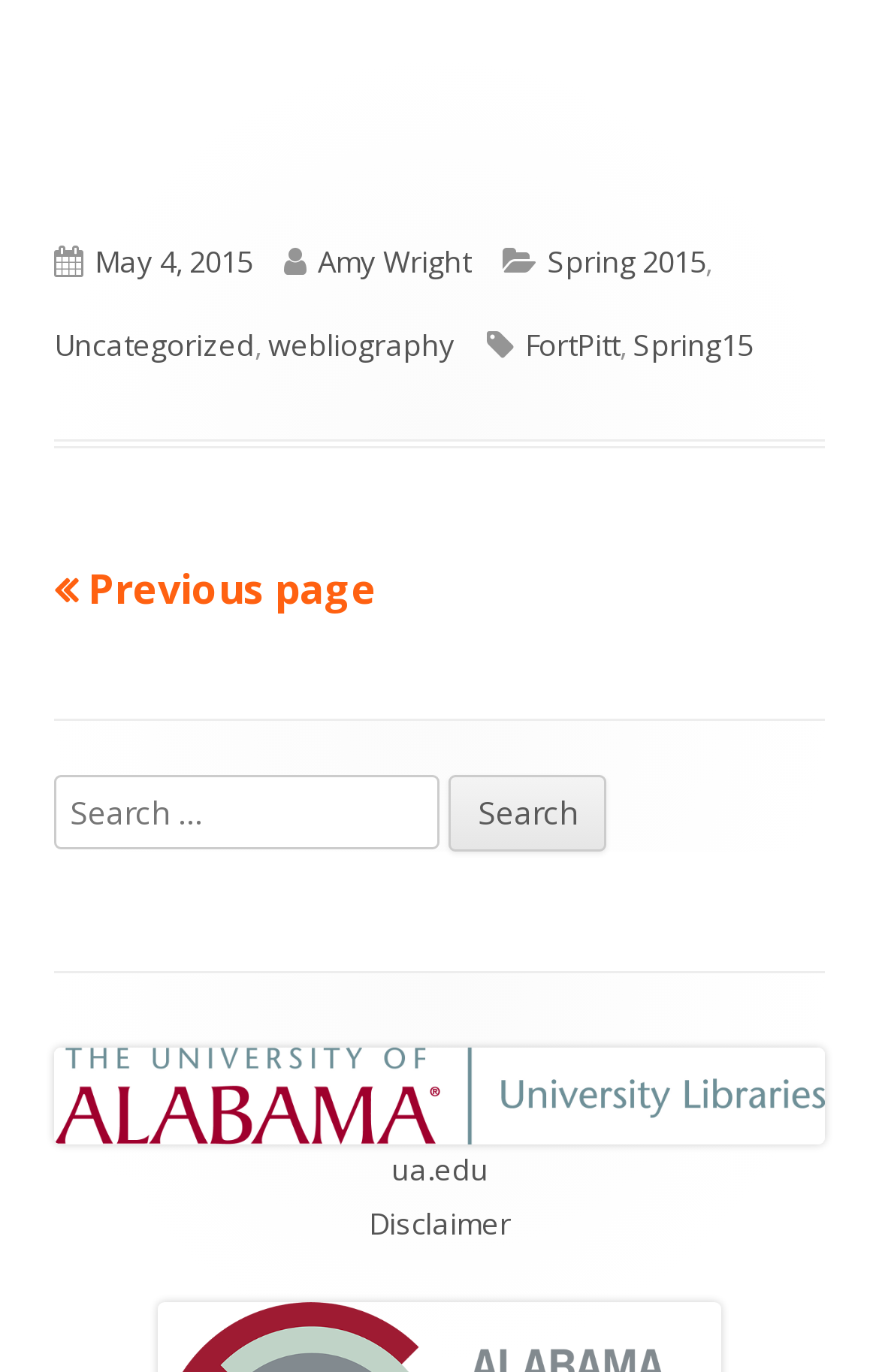Please determine the bounding box coordinates, formatted as (top-left x, top-left y, bottom-right x, bottom-right y), with all values as floating point numbers between 0 and 1. Identify the bounding box of the region described as: May 4, 2015May 22, 2017

[0.108, 0.176, 0.287, 0.205]